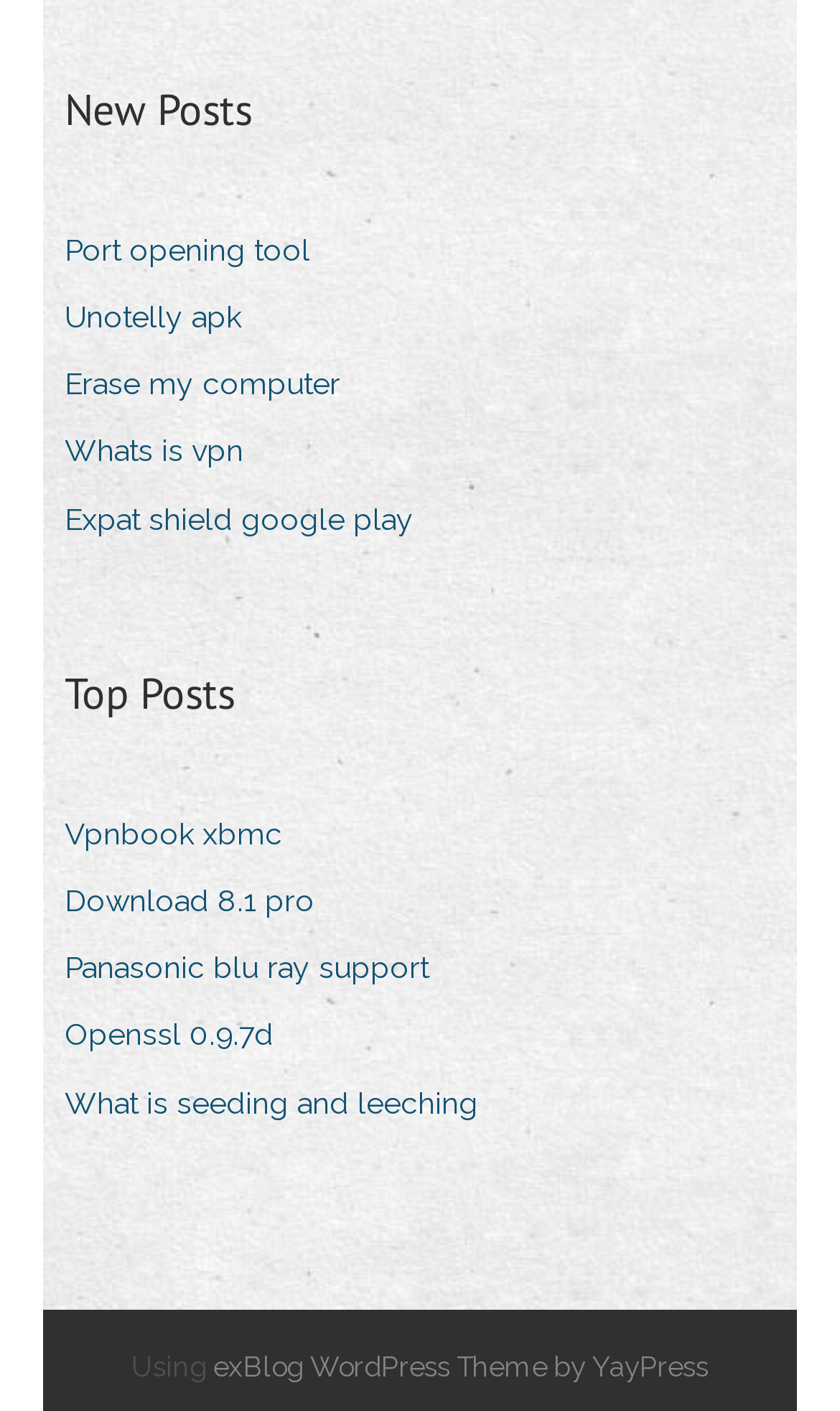Refer to the image and offer a detailed explanation in response to the question: What is the theme of the blog?

The theme of the blog is 'exBlog WordPress Theme by YayPress' which can be determined by looking at the link element with the text 'exBlog WordPress Theme by YayPress' at the bottom of the webpage.